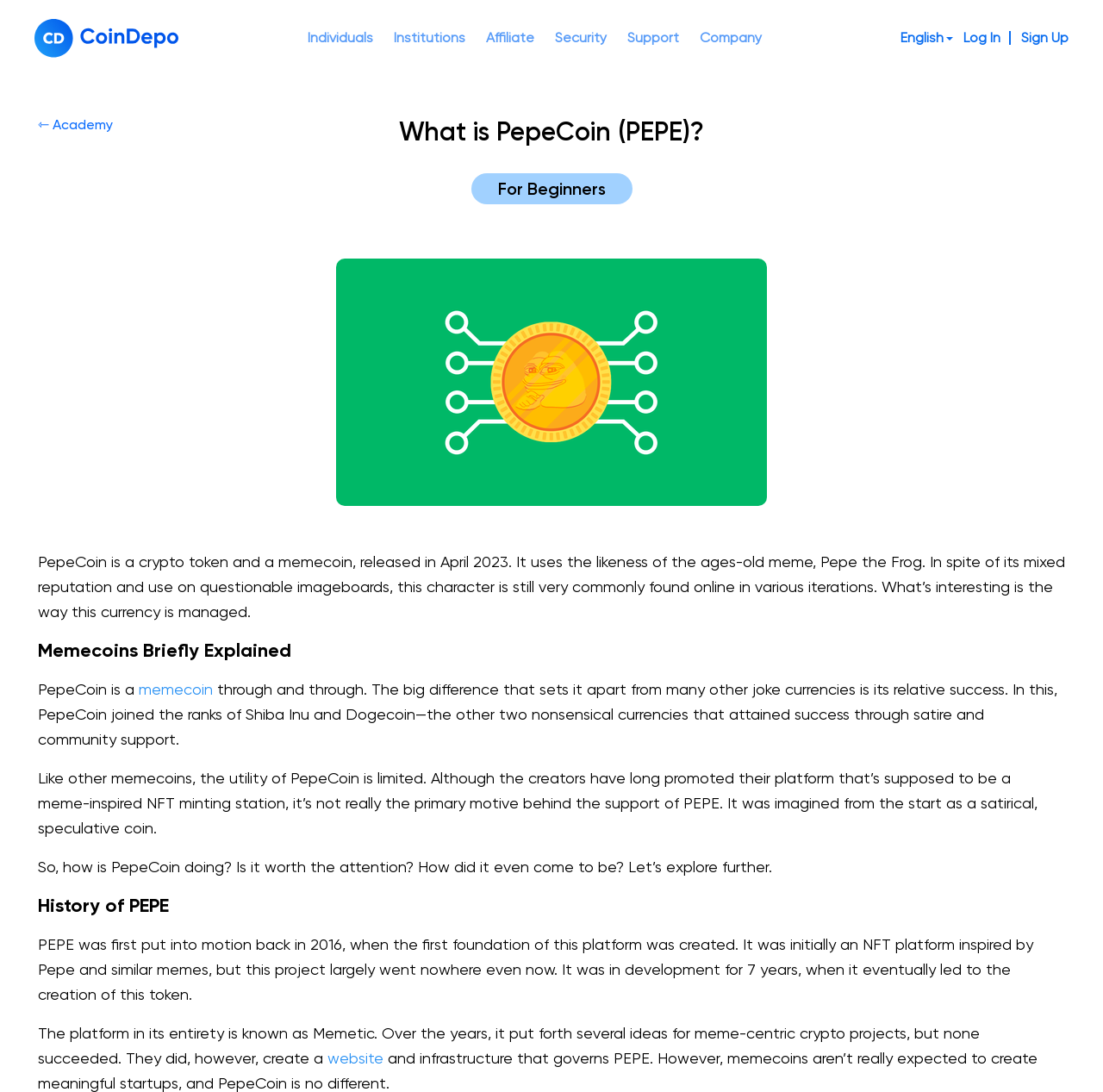Determine the coordinates of the bounding box that should be clicked to complete the instruction: "Select the English language option". The coordinates should be represented by four float numbers between 0 and 1: [left, top, right, bottom].

[0.807, 0.018, 0.864, 0.051]